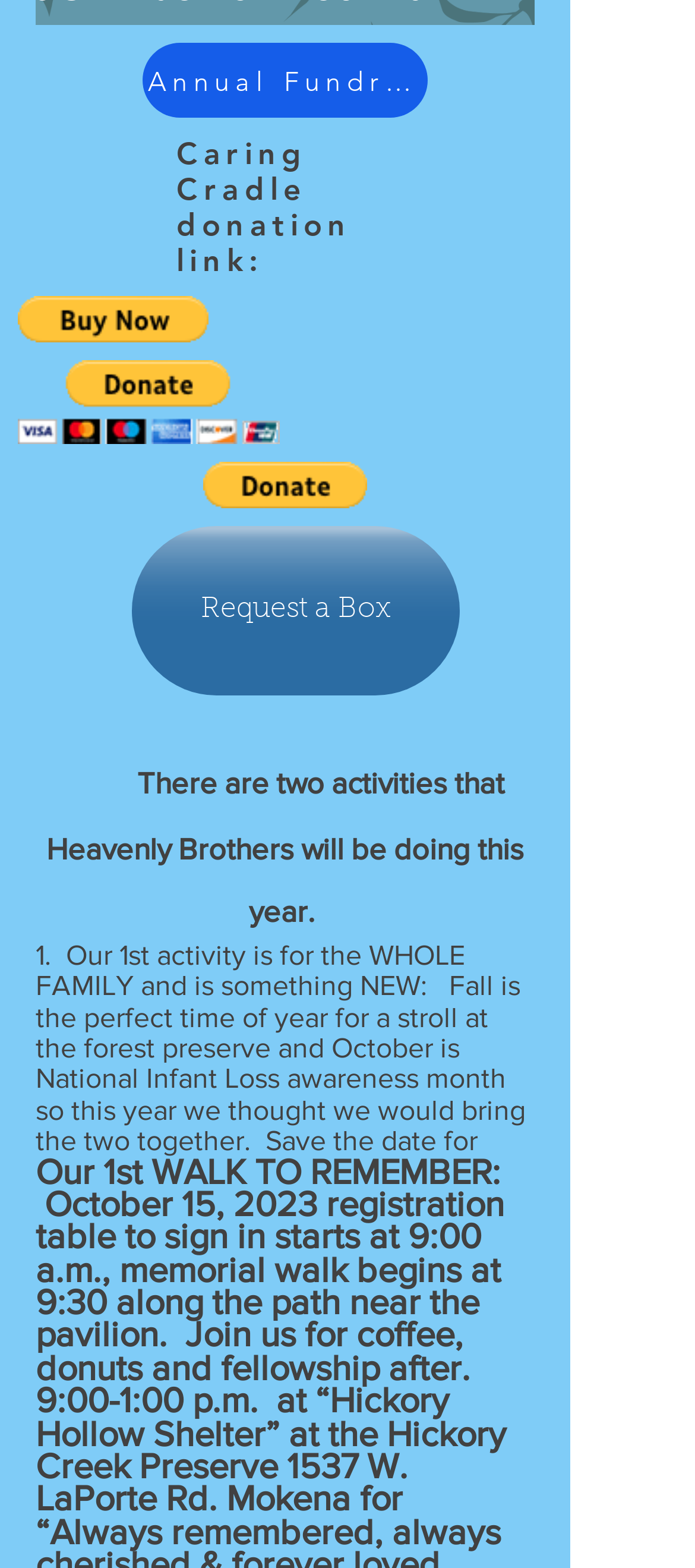Please determine the bounding box coordinates for the UI element described here. Use the format (top-left x, top-left y, bottom-right x, bottom-right y) with values bounded between 0 and 1: Request a Box

[0.19, 0.335, 0.662, 0.444]